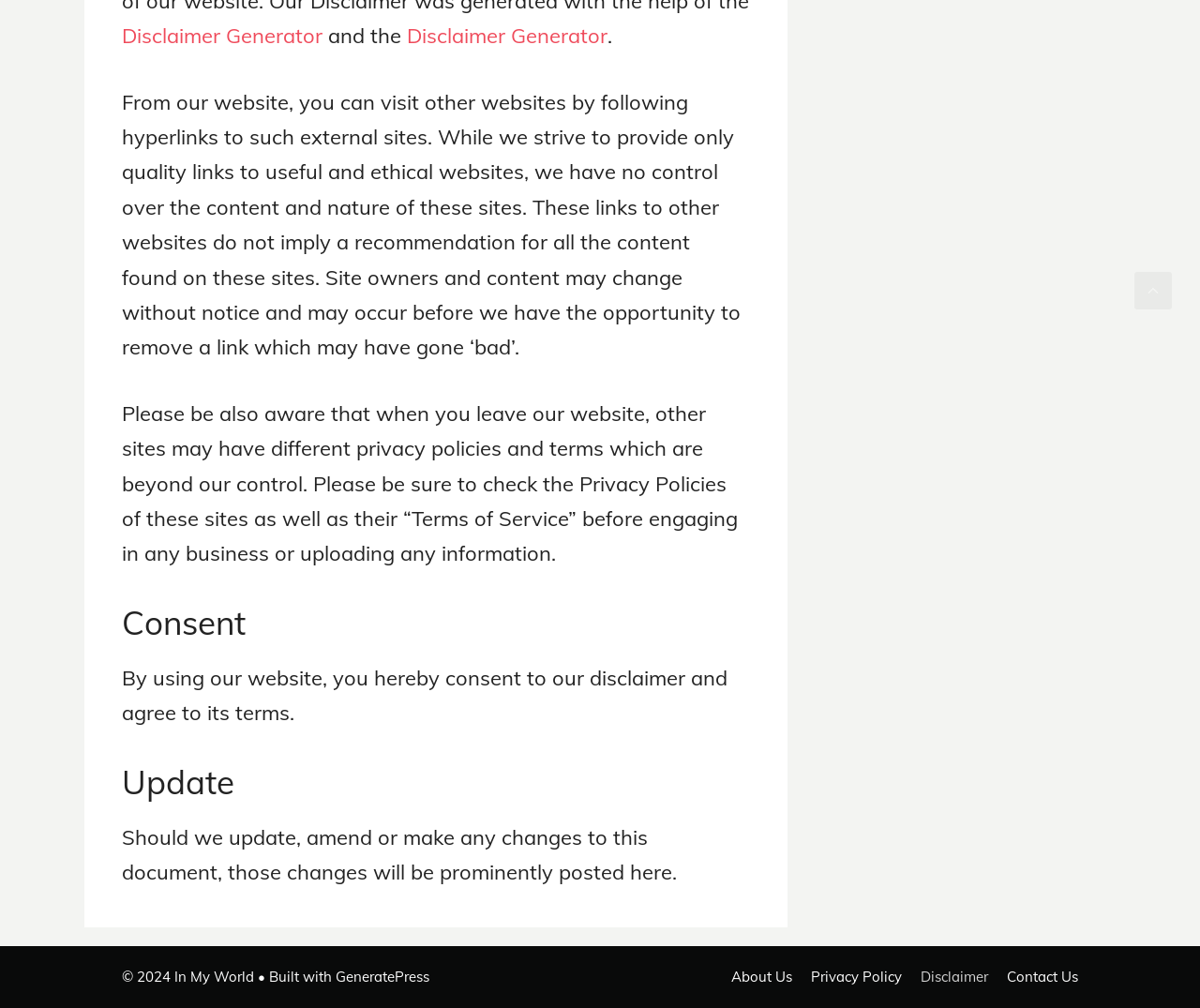Please find the bounding box coordinates of the element that must be clicked to perform the given instruction: "Click Disclaimer Generator". The coordinates should be four float numbers from 0 to 1, i.e., [left, top, right, bottom].

[0.102, 0.023, 0.269, 0.049]